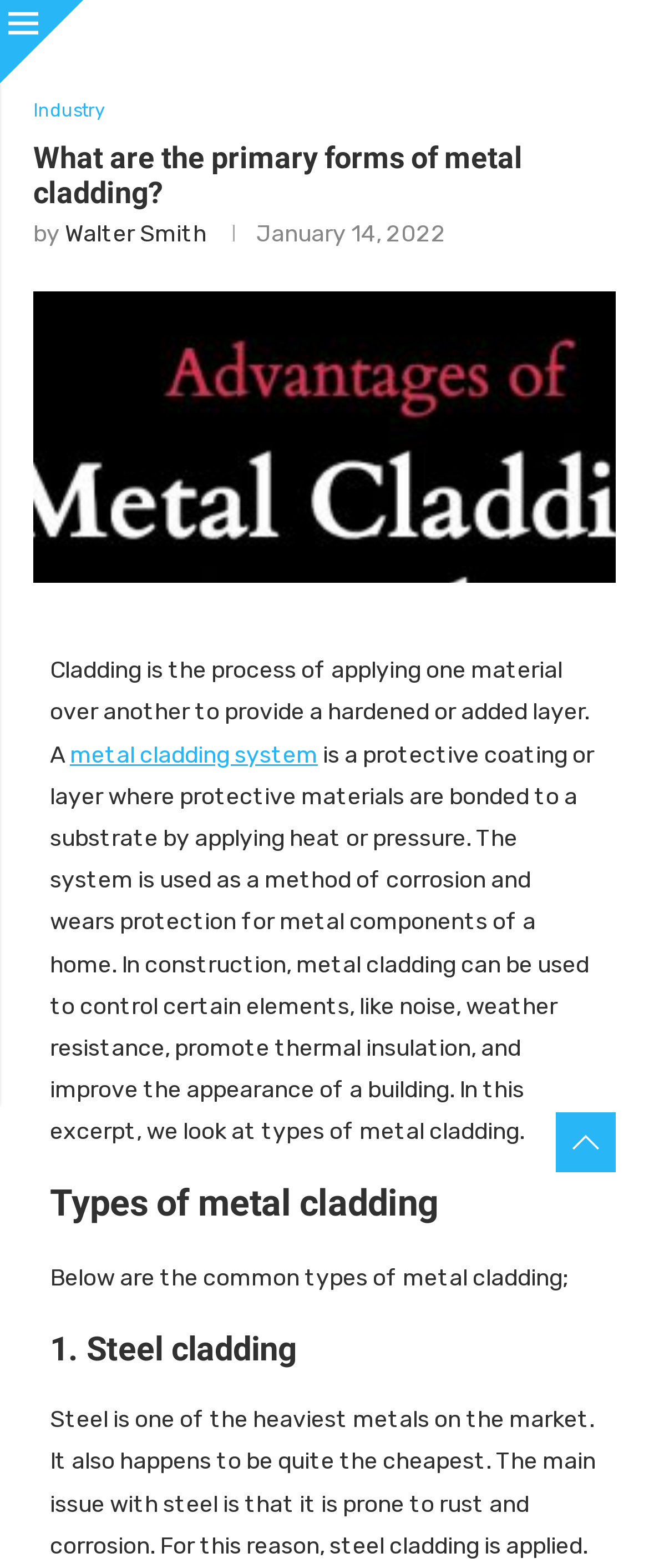Answer the question below in one word or phrase:
What is metal cladding used for?

corrosion and wear protection